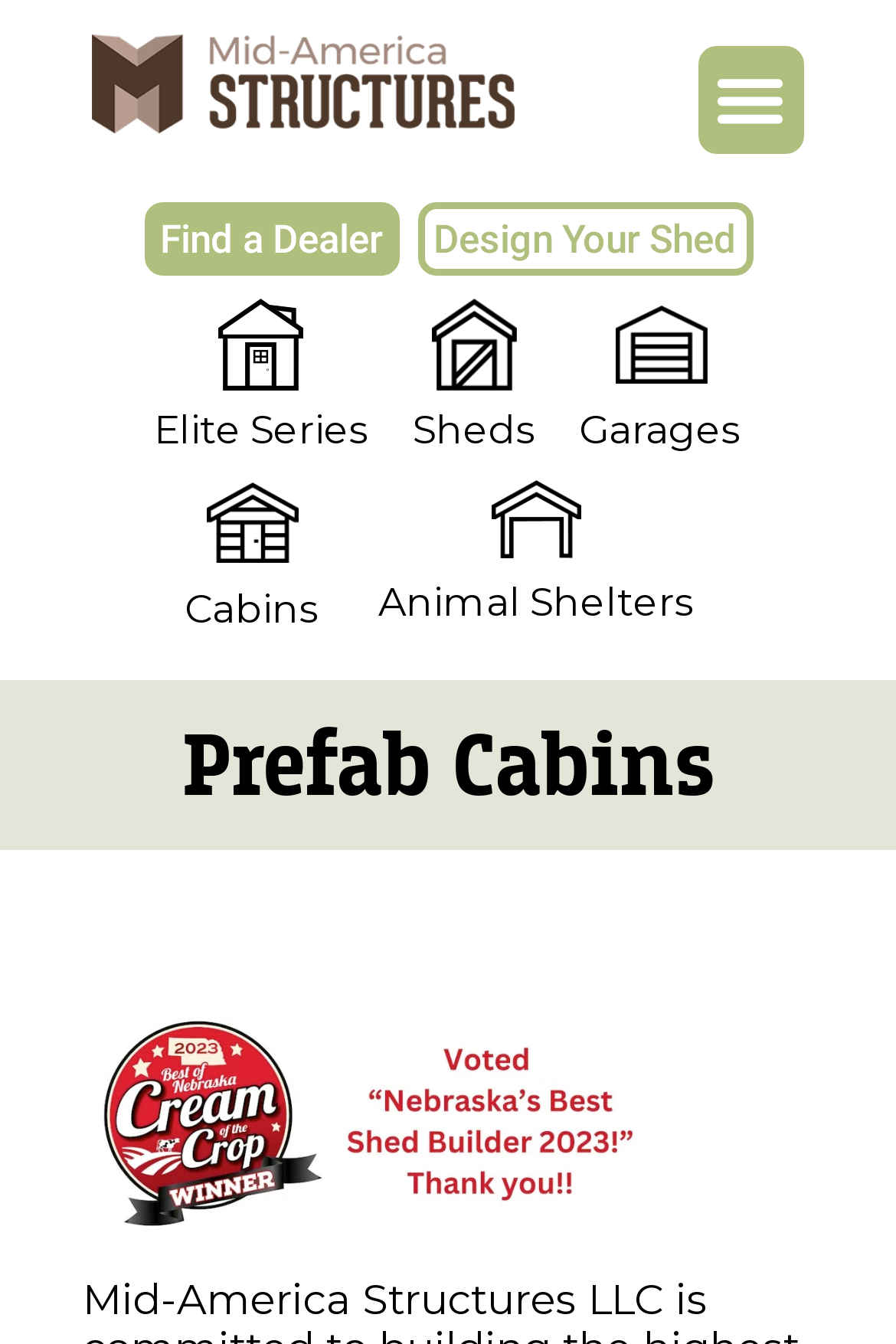Mark the bounding box of the element that matches the following description: "Menu".

[0.778, 0.034, 0.897, 0.114]